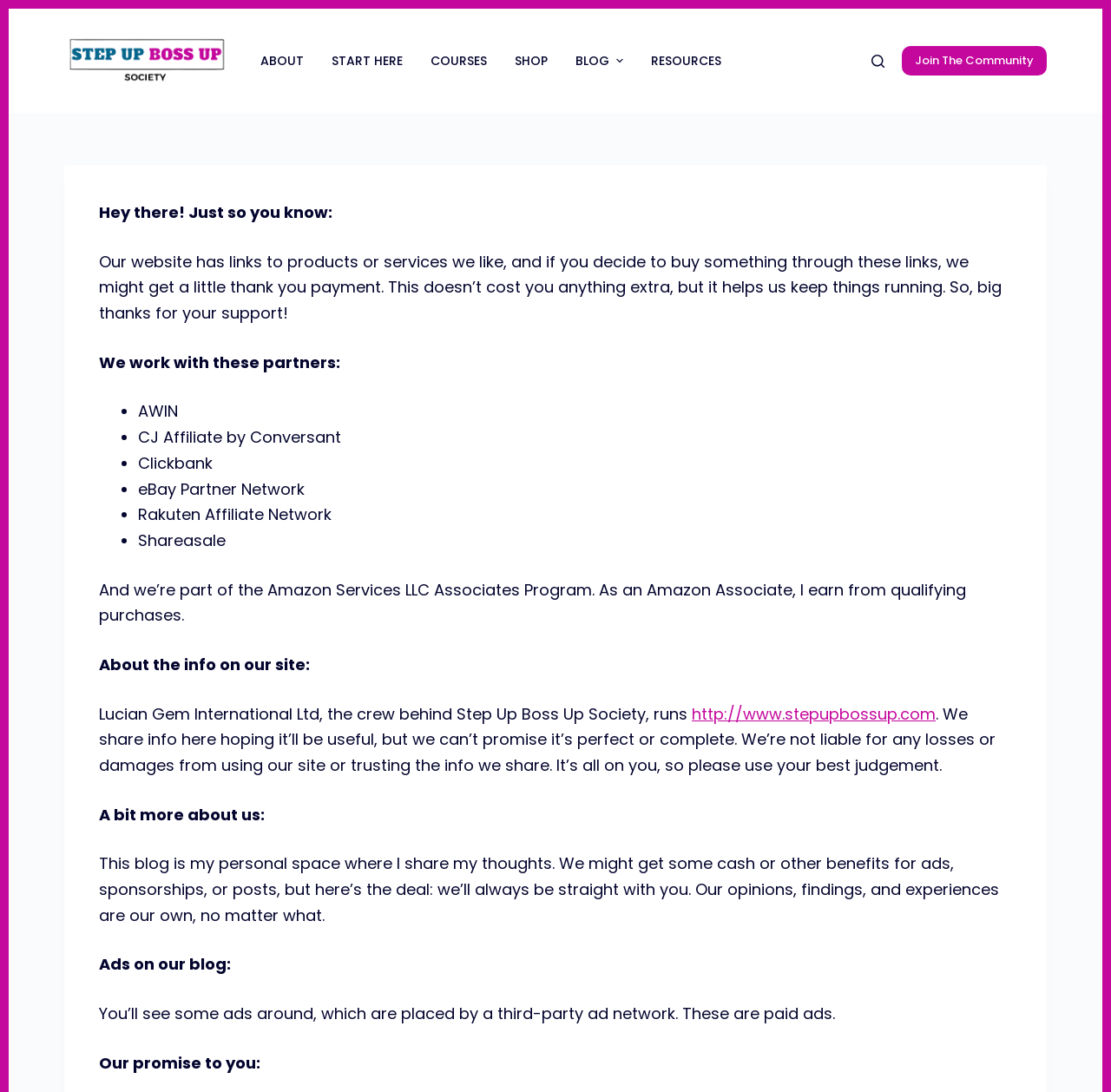From the webpage screenshot, predict the bounding box coordinates (top-left x, top-left y, bottom-right x, bottom-right y) for the UI element described here: Specialization

None